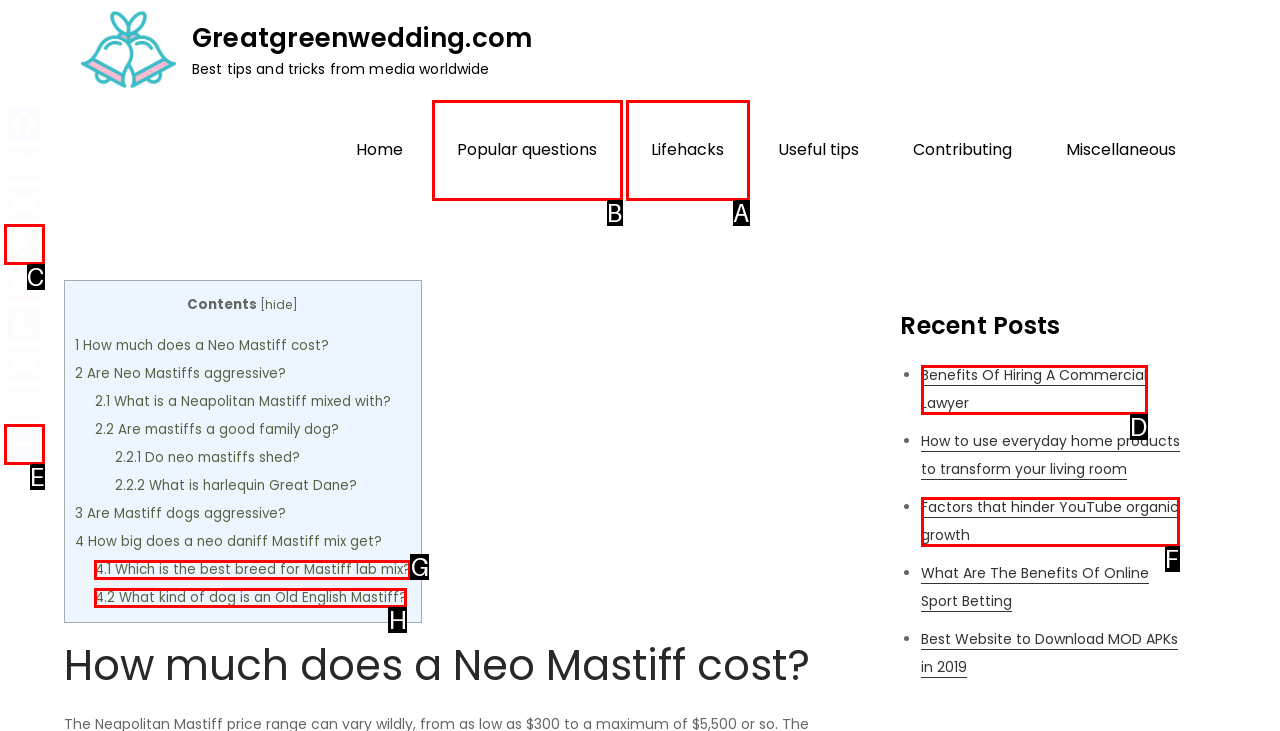Determine which letter corresponds to the UI element to click for this task: Visit the 'Popular questions' page
Respond with the letter from the available options.

B